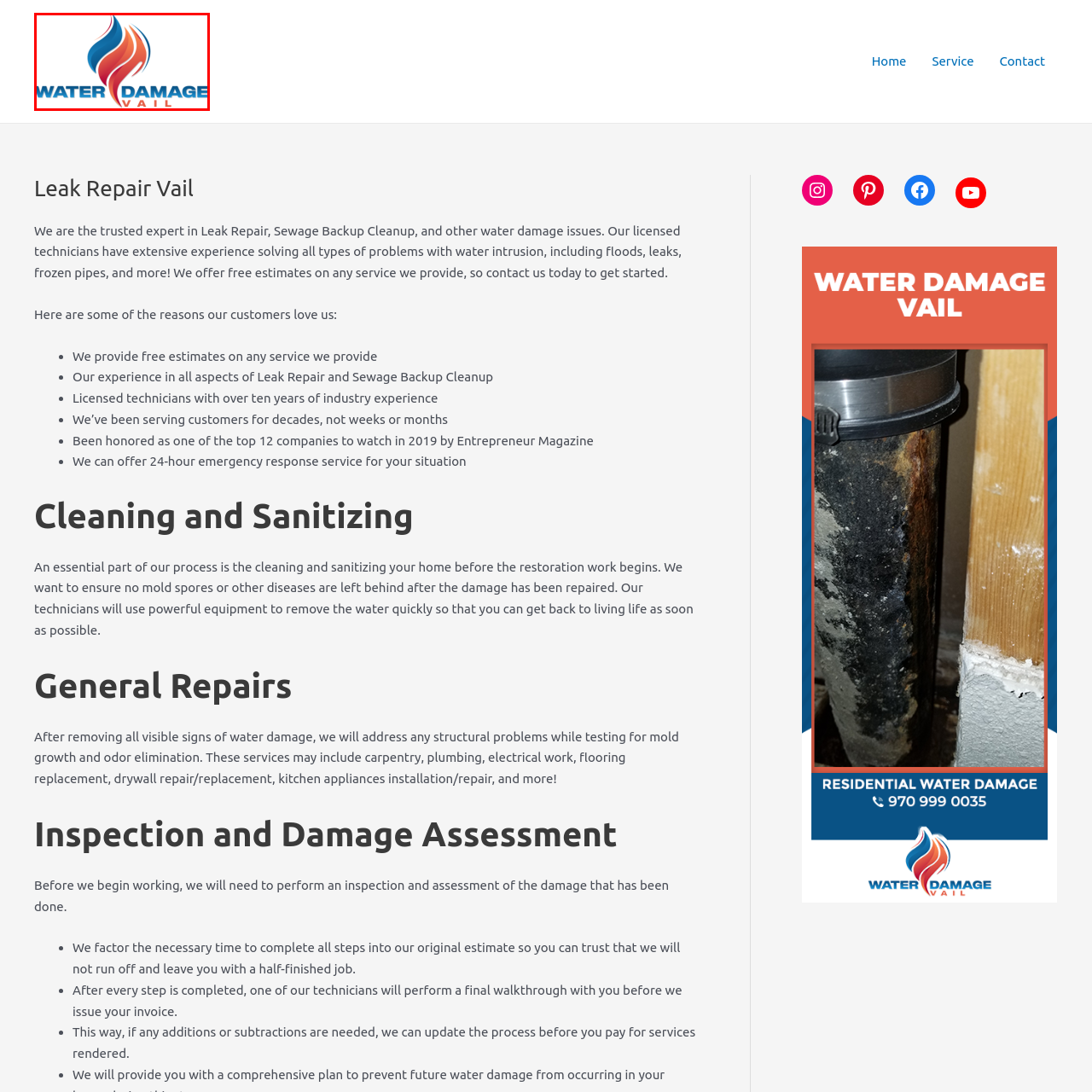Give a detailed account of the scene depicted in the image inside the red rectangle.

The image features the vibrant logo of "Water Damage Vail," a company dedicated to providing expert services in leak repair and water damage restoration. The logo design incorporates dynamic flames in hues of blue and orange, symbolizing both the urgency of water damage situations and the effectiveness of their solutions. Below the emblem, the company name "WATER DAMAGE" is prominently displayed in bold lettering, with "VAIL" highlighted in a contrasting color, emphasizing their connection to the Vail region. This visual representation underscores their commitment to customer satisfaction and their role as a trusted resource for tackling water-related issues.